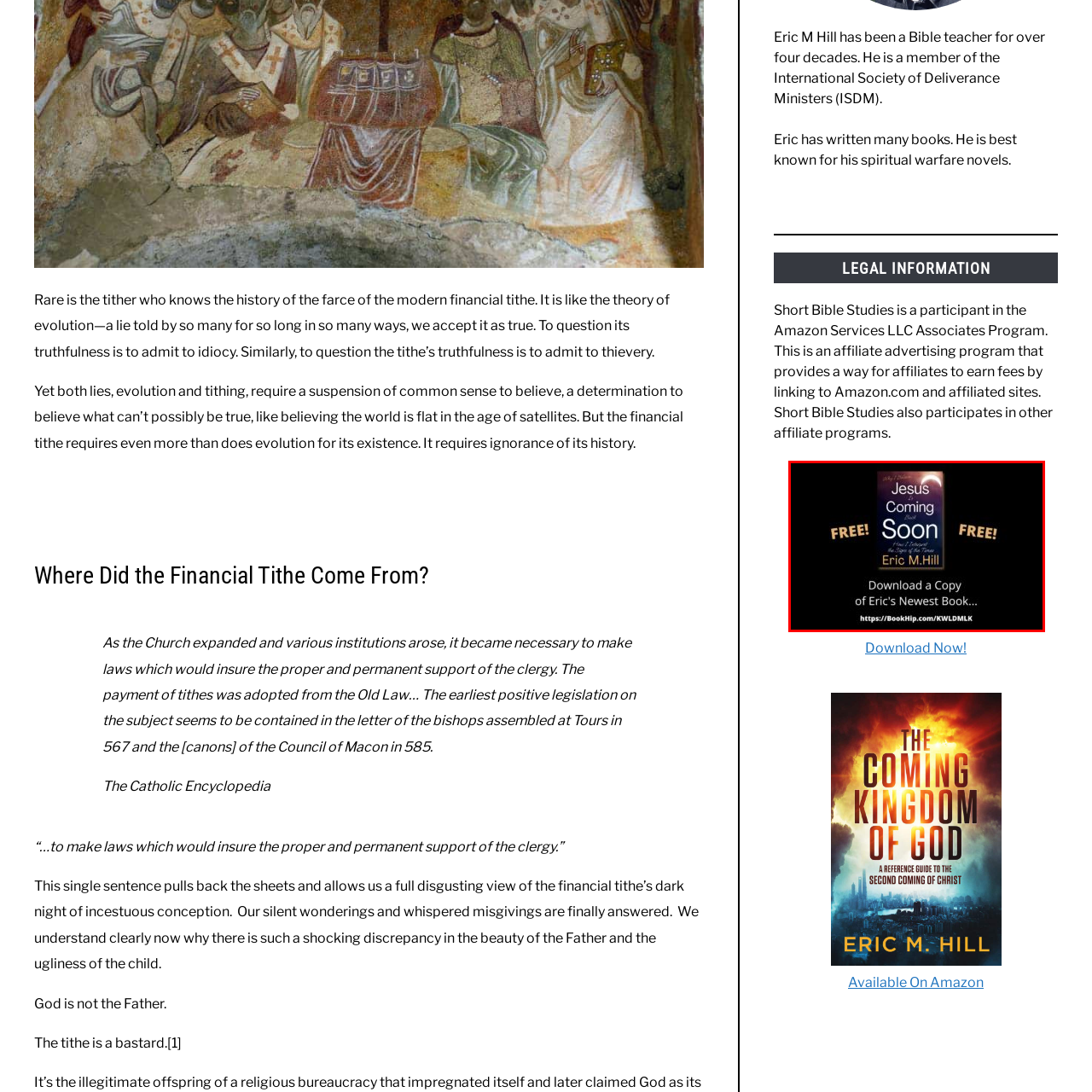Offer an in-depth caption for the image content enclosed by the red border.

The image promotes Eric M. Hill's latest book titled "Jesus is Coming Back Soon." The design features a celestial background with a crescent moon, creating a dramatic and inviting atmosphere. The title is prominently displayed in large, captivating fonts, accompanied by the author's name, Eric M. Hill. The text emphasizes that the book is available for free, encouraging readers to download their copy. A link to access the book is provided, making it easily accessible to potential readers. This promotional image effectively conveys both urgency and accessibility, appealing to those interested in spiritual themes and prophetic literature.